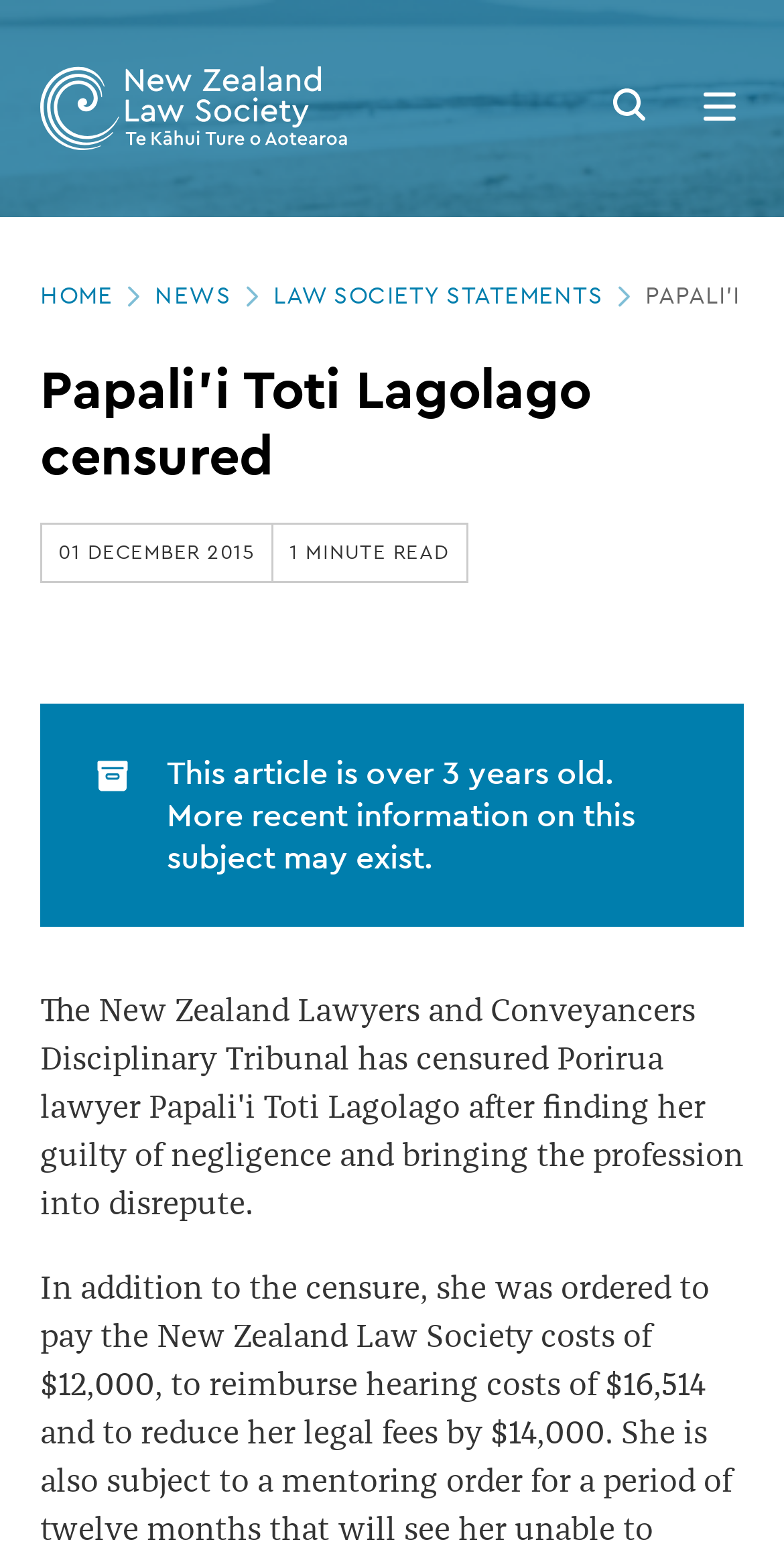Locate and extract the text of the main heading on the webpage.

New Zealand Law Society - Papali’i Toti Lagolago censured